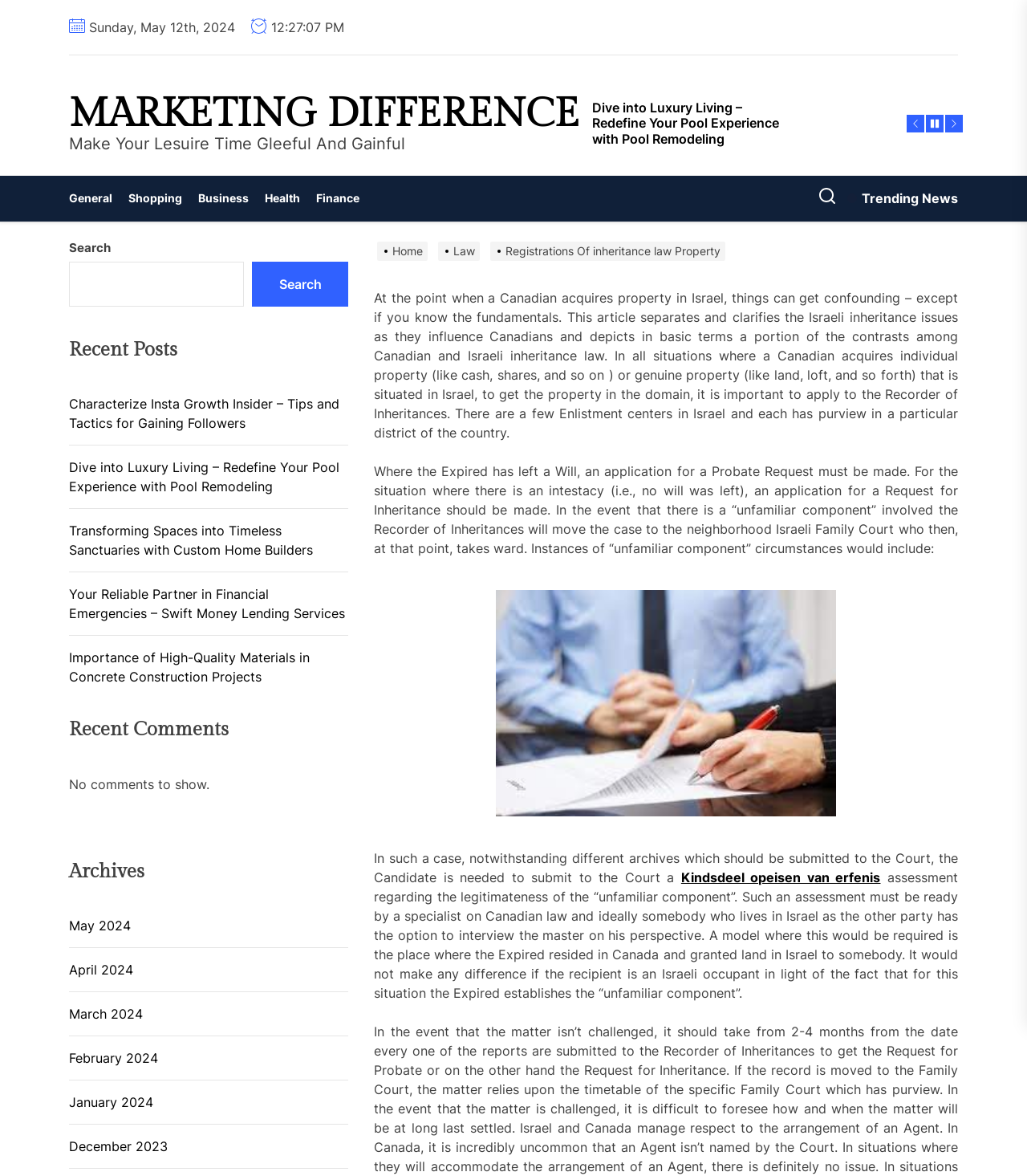Reply to the question with a single word or phrase:
What is the date displayed on the webpage?

Sunday, May 12th, 2024